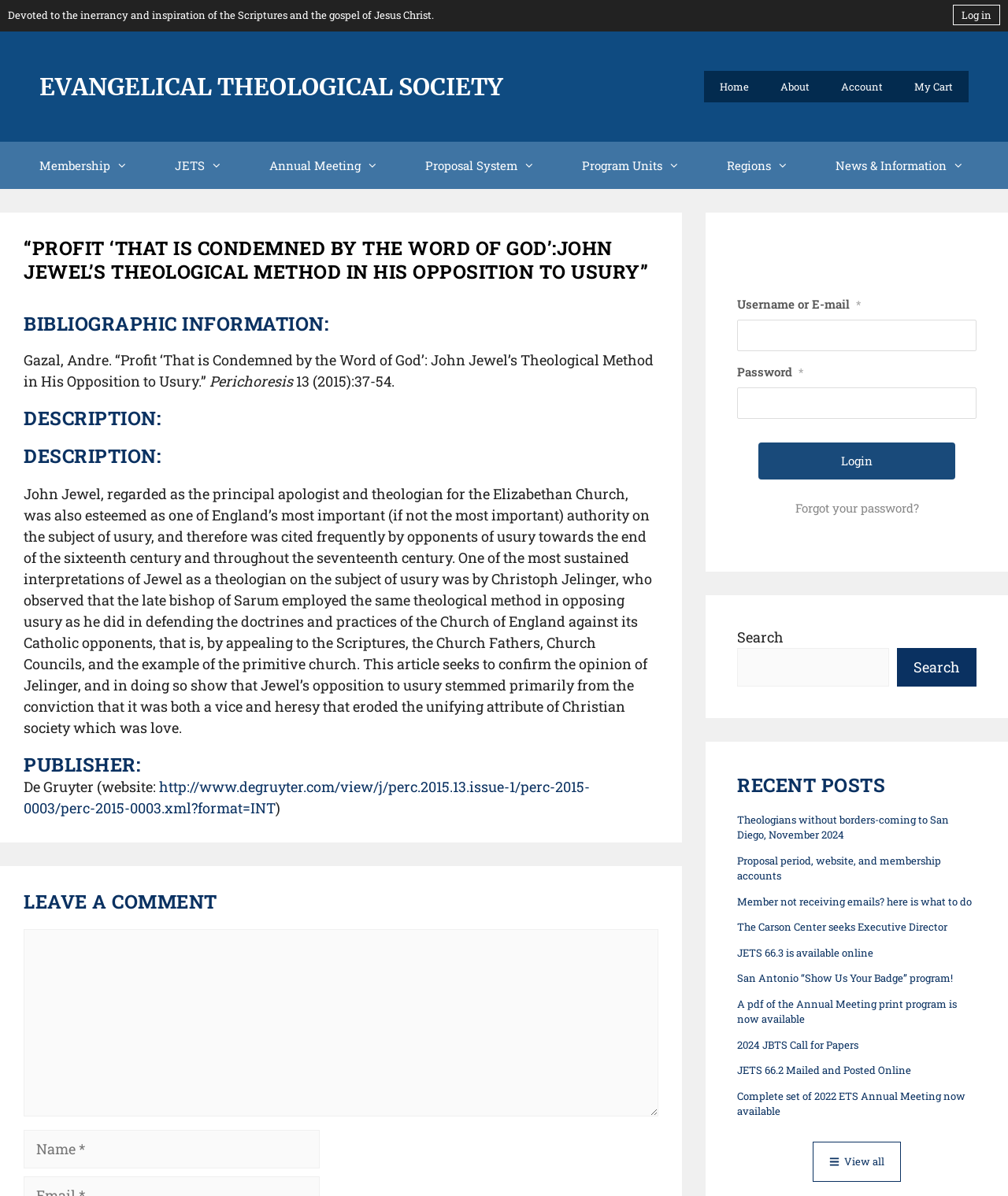Locate the bounding box coordinates of the element that needs to be clicked to carry out the instruction: "Go to the Evangelical Theological Society homepage". The coordinates should be given as four float numbers ranging from 0 to 1, i.e., [left, top, right, bottom].

[0.039, 0.06, 0.499, 0.085]